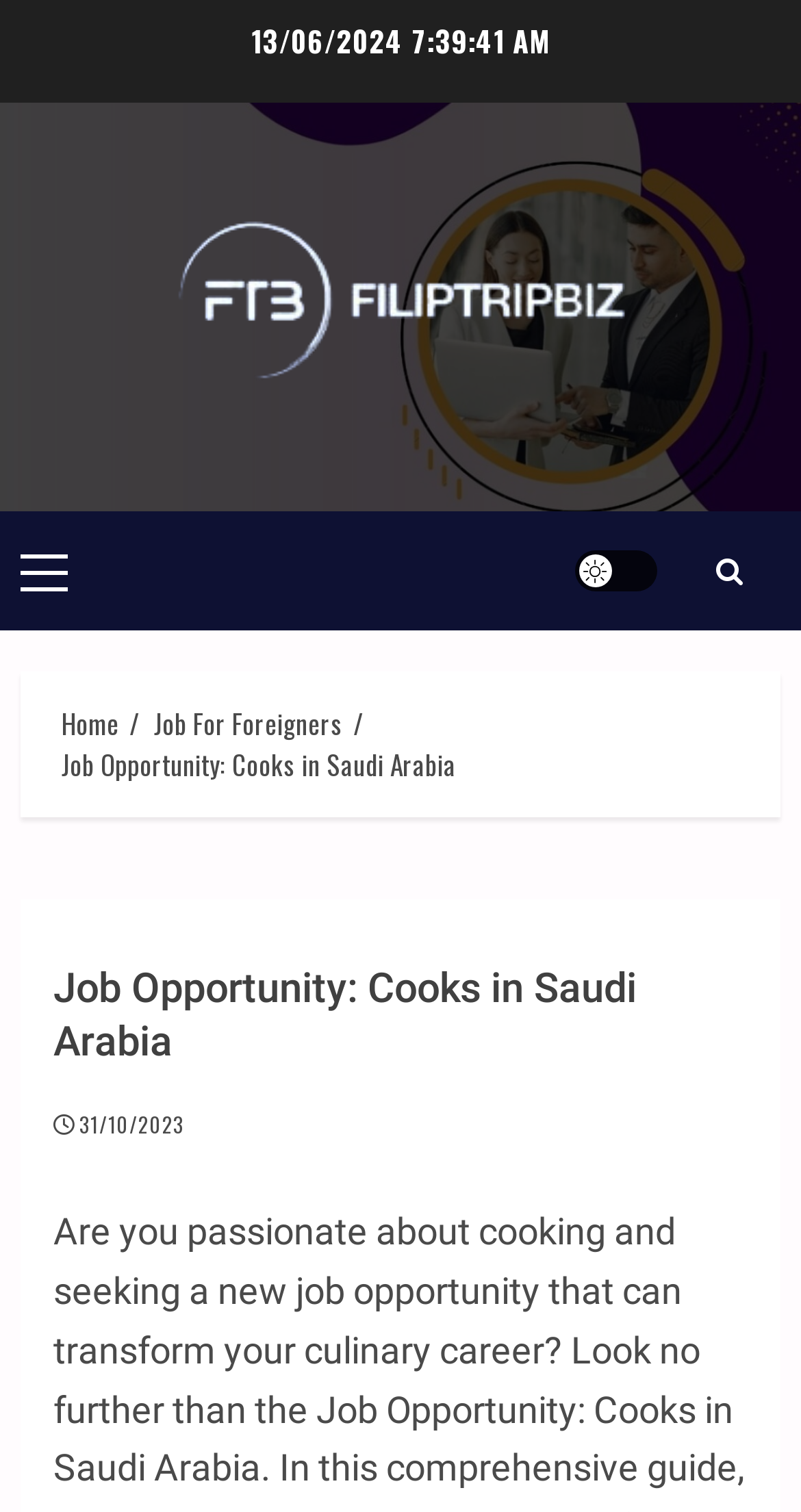Show the bounding box coordinates of the element that should be clicked to complete the task: "Go to Home page".

[0.077, 0.464, 0.149, 0.492]